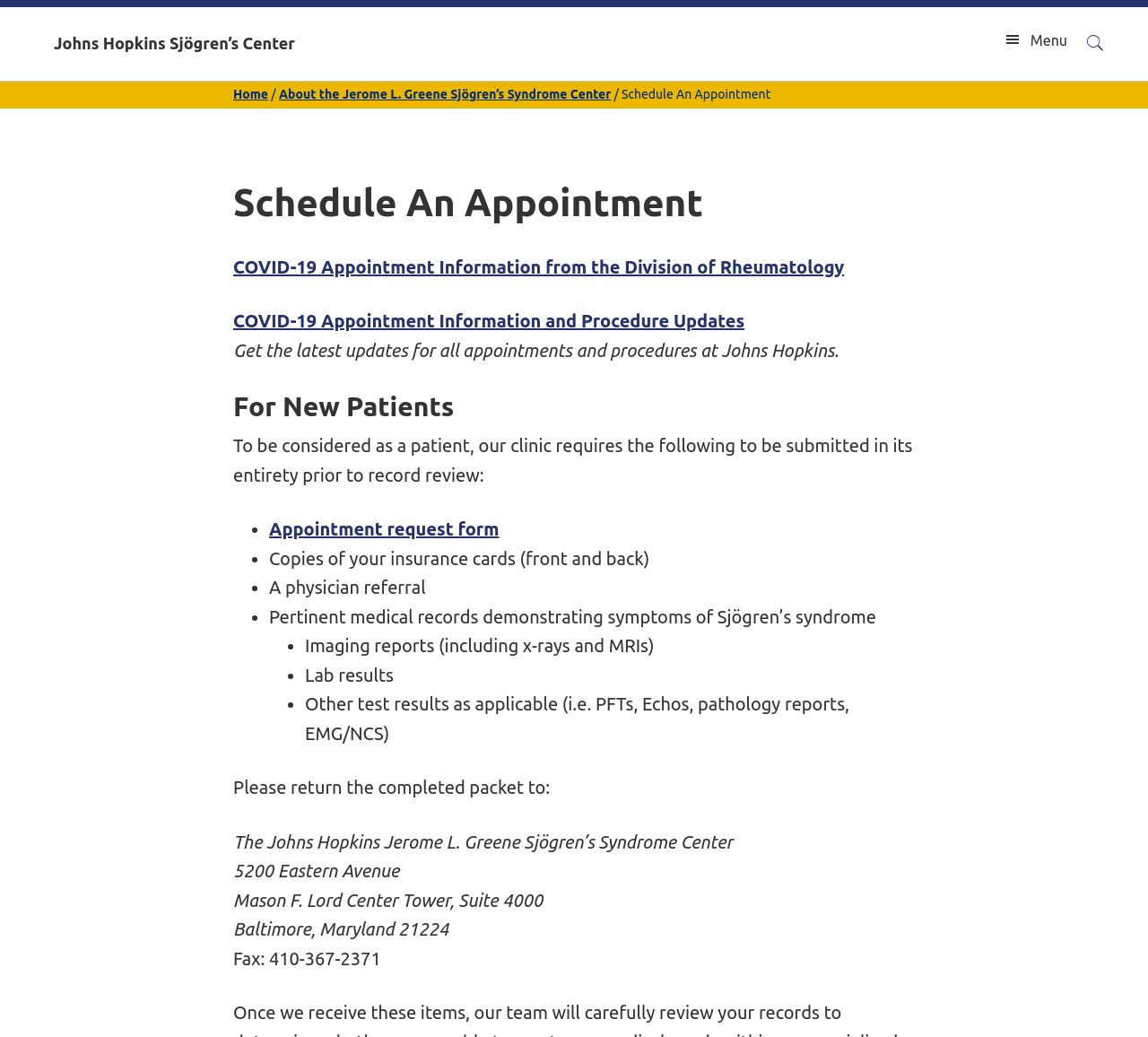Answer the question below using just one word or a short phrase: 
What is the required document for new patients?

Physician referral